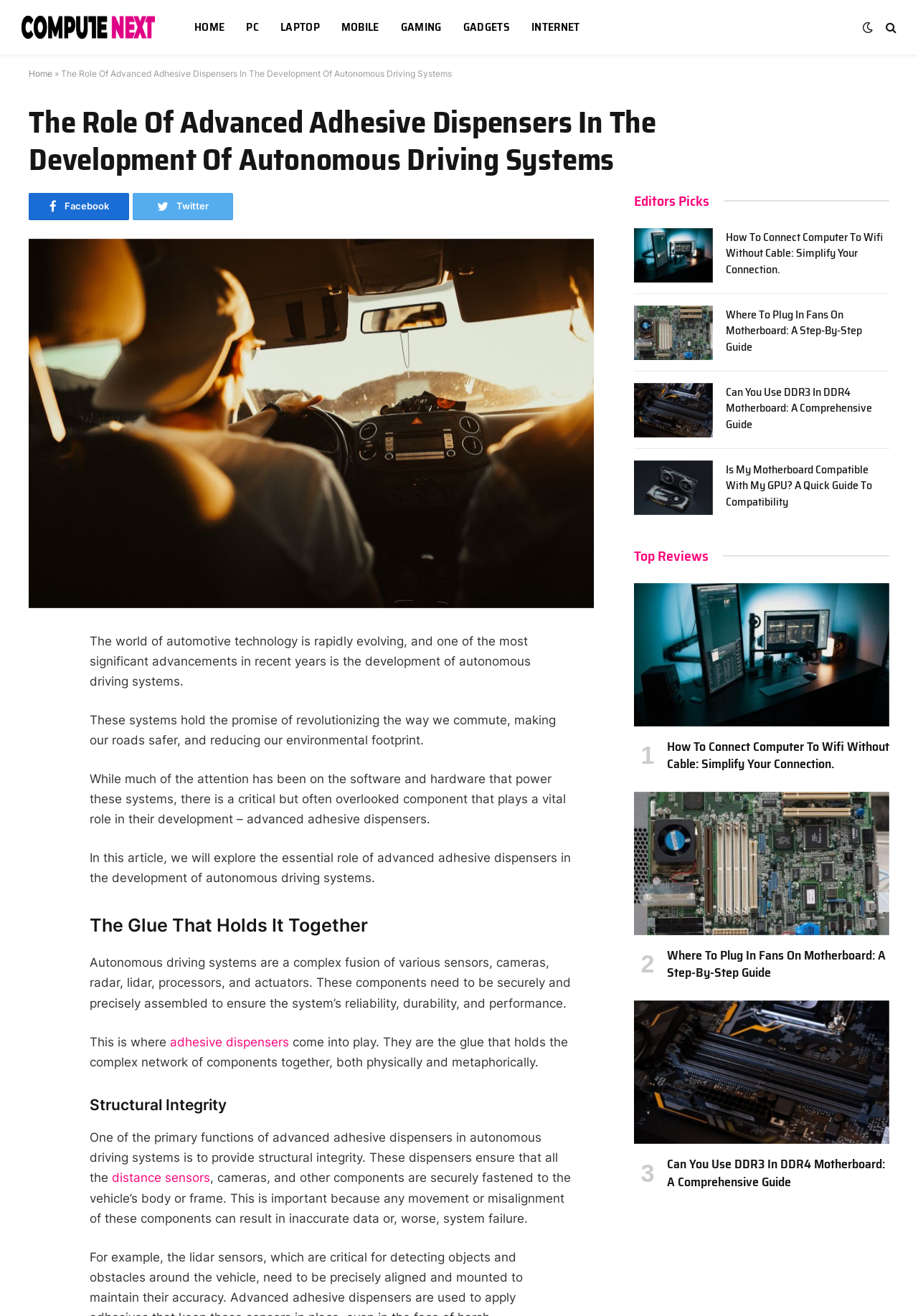Create an in-depth description of the webpage, covering main sections.

The webpage is about the role of advanced adhesive dispensers in the development of autonomous driving systems. At the top, there is a navigation bar with links to "HOME", "PC", "LAPTOP", "MOBILE", "GAMING", "GADGETS", and "INTERNET". On the top right, there are social media links to Facebook and Twitter.

Below the navigation bar, there is a heading that reads "The Role Of Advanced Adhesive Dispensers In The Development Of Autonomous Driving Systems". Next to it, there is a share button with links to Facebook and Twitter.

The main content of the webpage is divided into sections. The first section introduces the topic of autonomous driving systems and their rapid evolution. It explains that advanced adhesive dispensers play a critical role in the development of these systems.

The second section is titled "The Glue That Holds It Together" and discusses how autonomous driving systems are complex fusions of various sensors, cameras, radar, lidar, processors, and actuators that need to be securely and precisely assembled.

The third section is titled "Structural Integrity" and explains how advanced adhesive dispensers provide structural integrity to the system by ensuring that all components are securely fastened to the vehicle's body or frame.

On the right side of the webpage, there are three sections titled "Editors Picks", "Top Reviews", and more articles with headings and images. These sections appear to be related to computer hardware and technology.

Overall, the webpage is well-organized and easy to navigate, with clear headings and concise text that explains the role of advanced adhesive dispensers in autonomous driving systems.